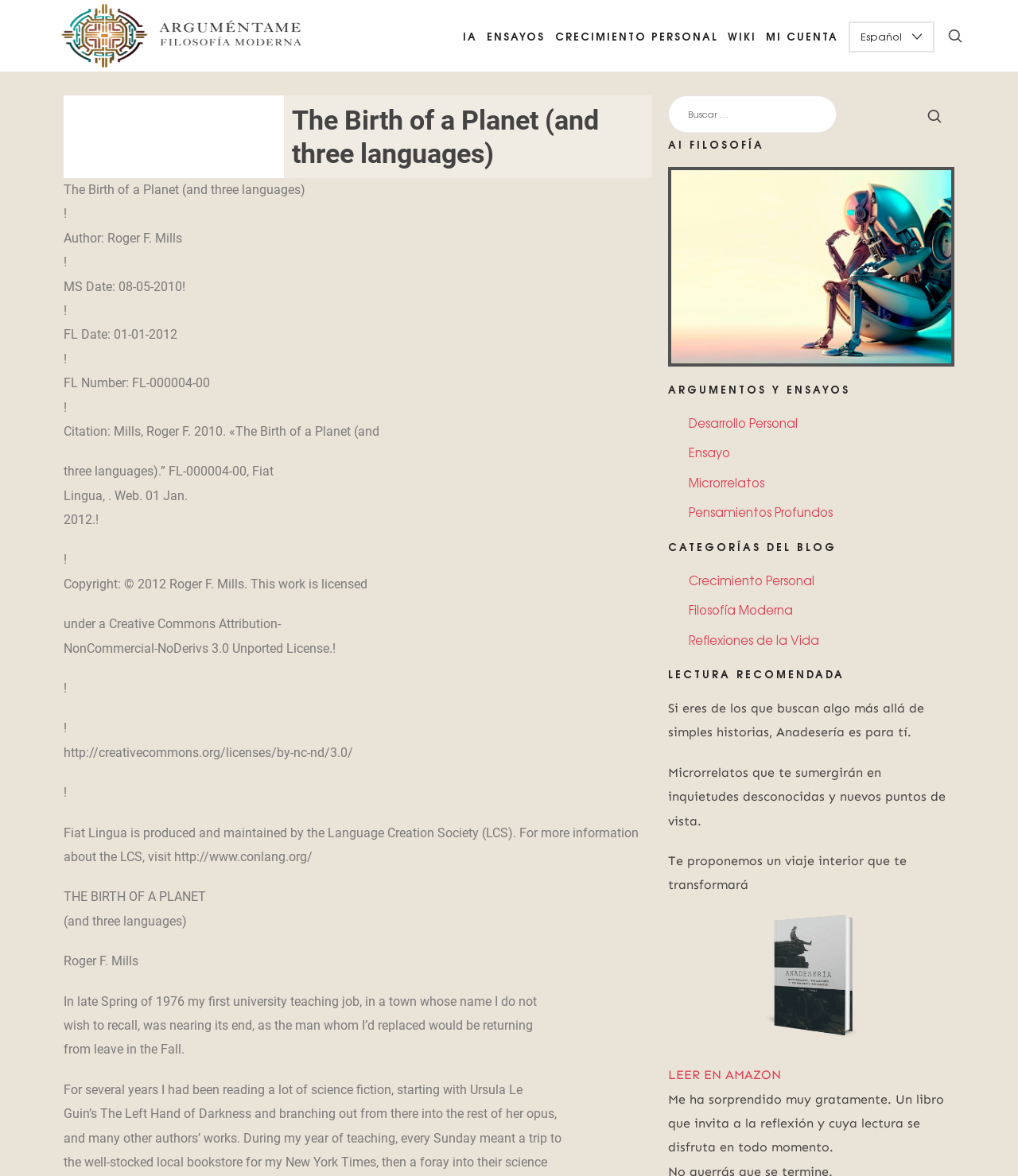Please identify the bounding box coordinates of the area that needs to be clicked to fulfill the following instruction: "Read the article 'The Birth of a Planet (and three languages)'."

[0.287, 0.088, 0.633, 0.145]